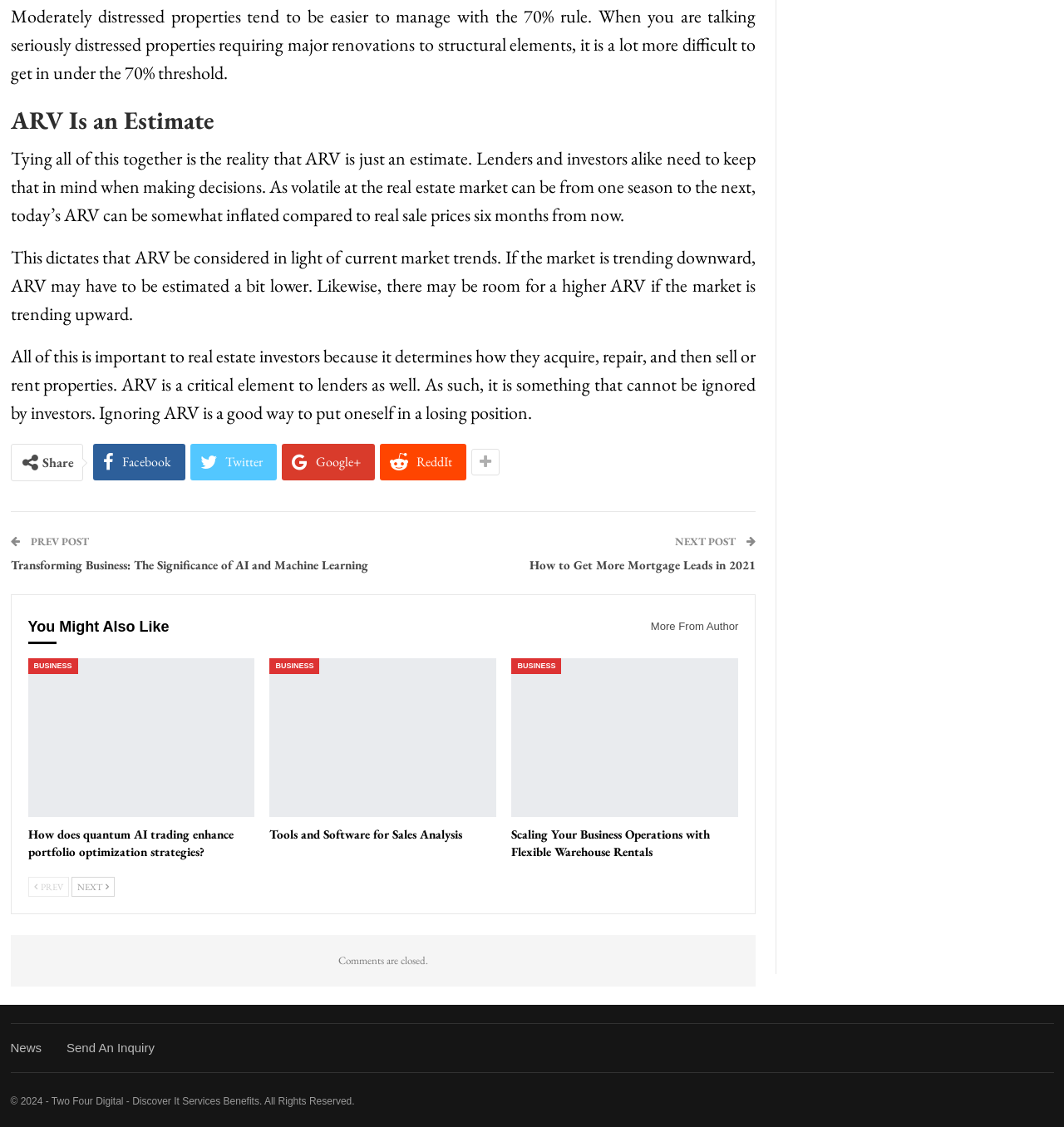Please identify the bounding box coordinates of the clickable area that will allow you to execute the instruction: "View the 'Recent Posts'".

None